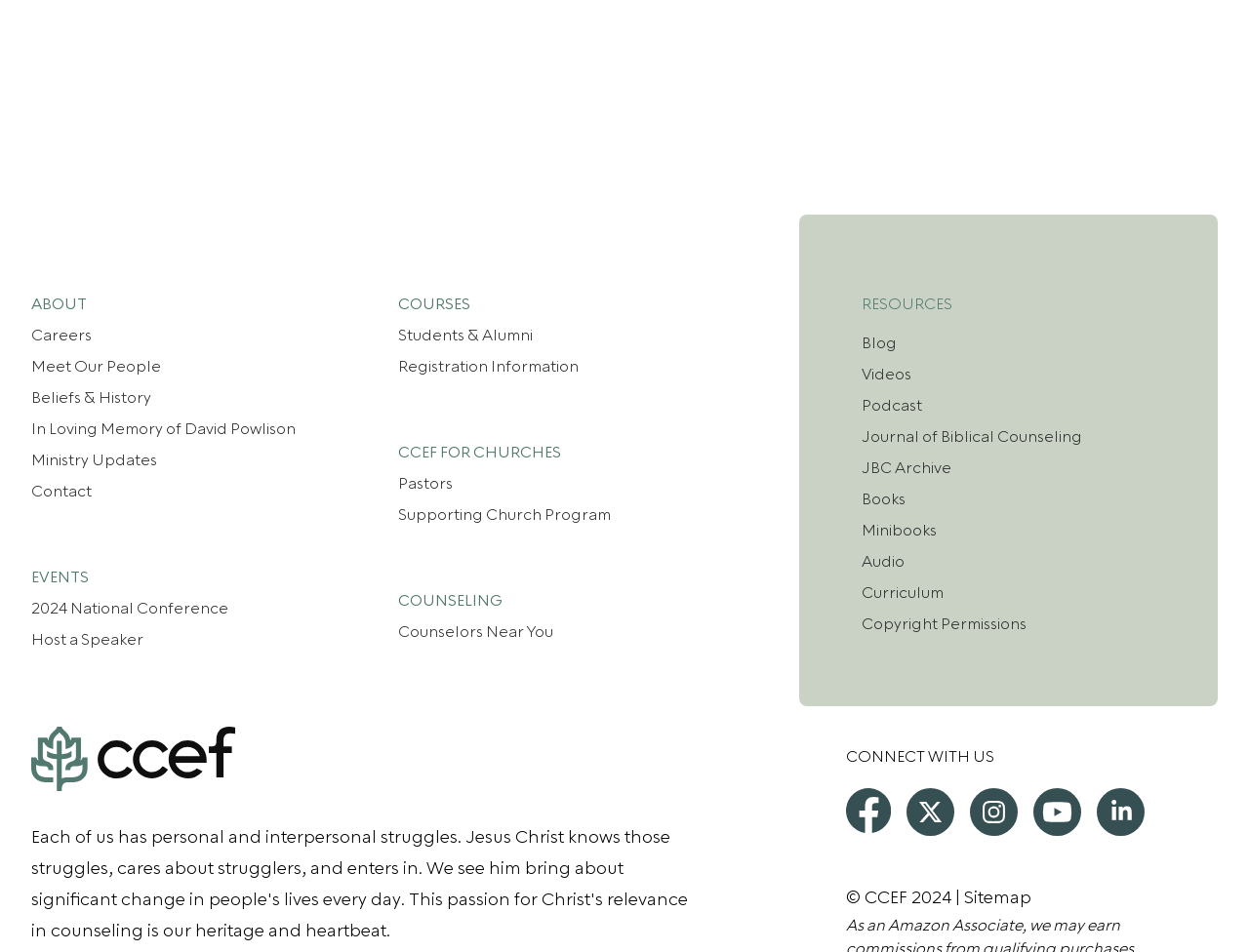Based on the element description: "Pastors", identify the bounding box coordinates for this UI element. The coordinates must be four float numbers between 0 and 1, listed as [left, top, right, bottom].

[0.319, 0.497, 0.363, 0.519]